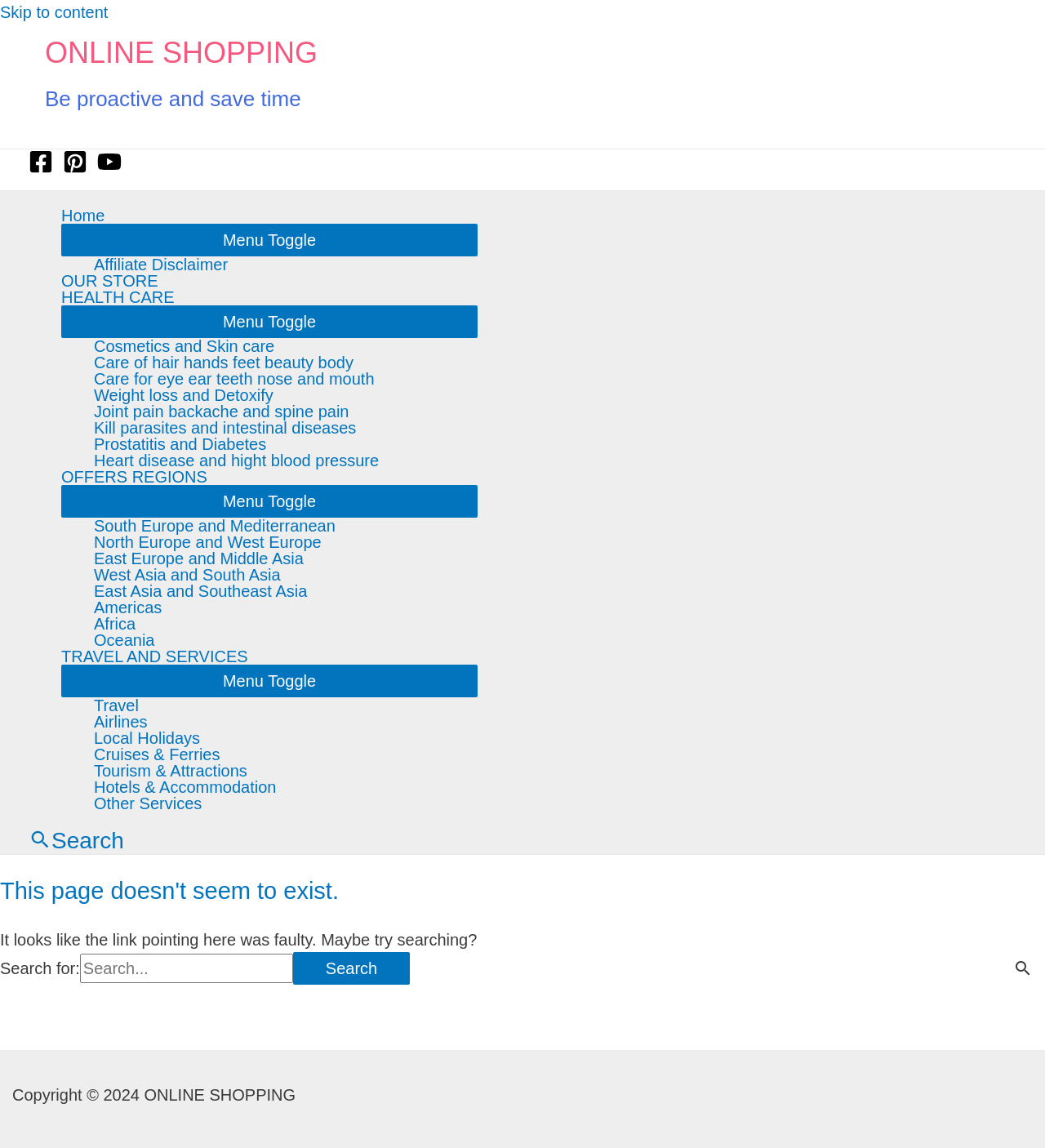Examine the image carefully and respond to the question with a detailed answer: 
What is the copyright year displayed at the bottom of the page?

The copyright information is displayed at the bottom of the page, indicating that the website's content is copyrighted until 2024. This suggests that the website is updated regularly and has a valid copyright.